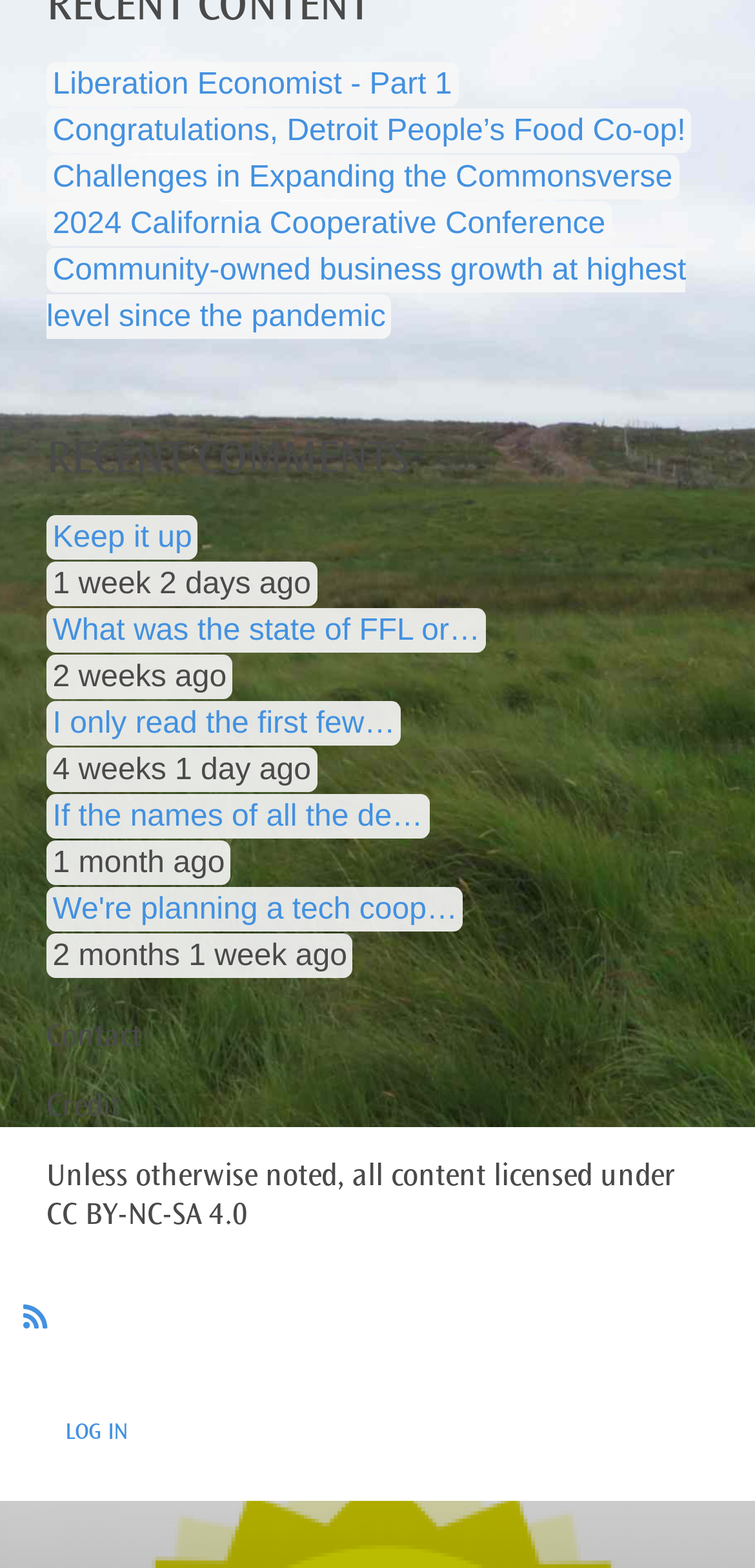How many links are in the recent comments section?
Give a one-word or short-phrase answer derived from the screenshot.

5